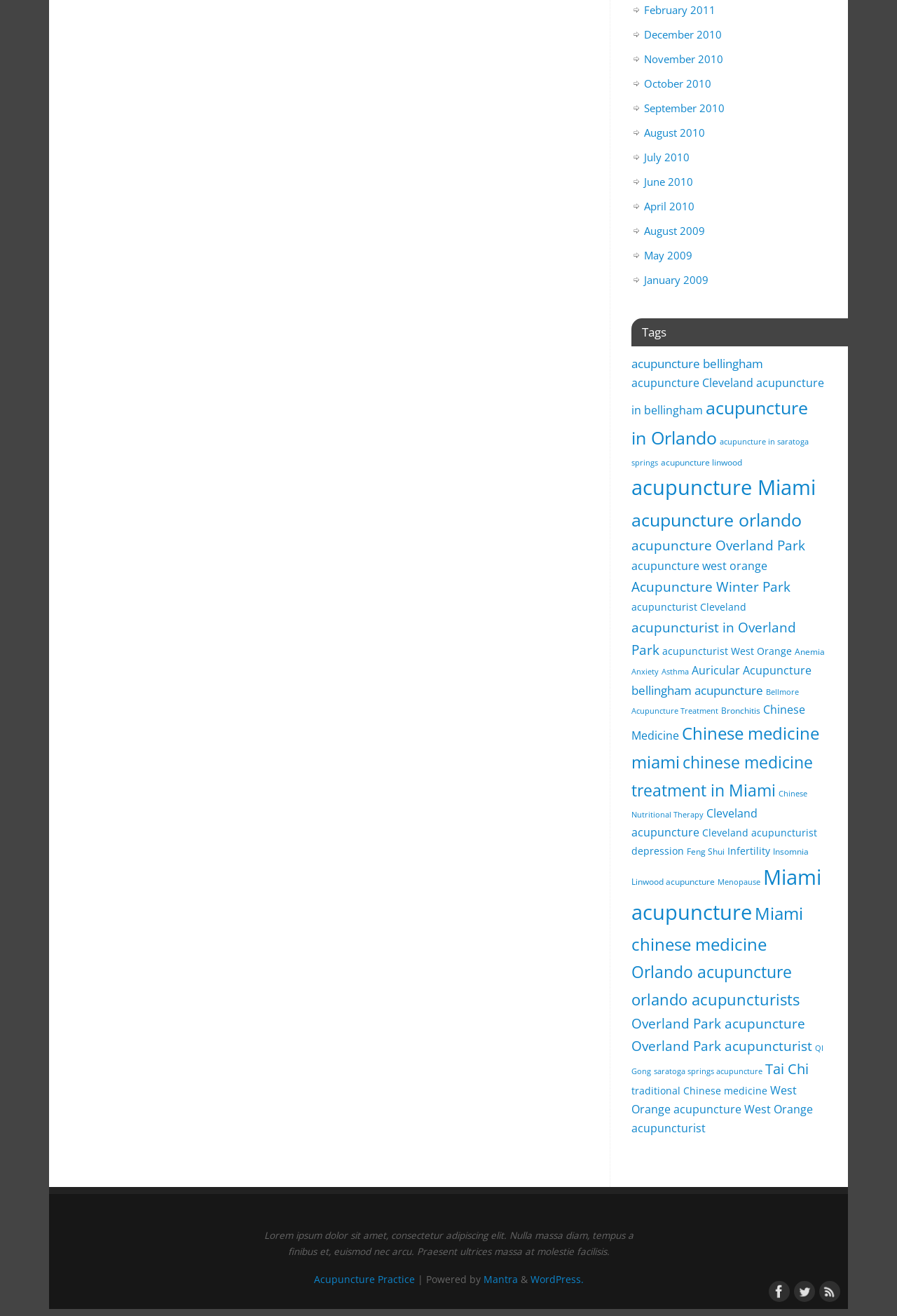Please identify the bounding box coordinates of the clickable element to fulfill the following instruction: "Explore the 'acupuncture bellingham' topic". The coordinates should be four float numbers between 0 and 1, i.e., [left, top, right, bottom].

[0.704, 0.269, 0.851, 0.282]